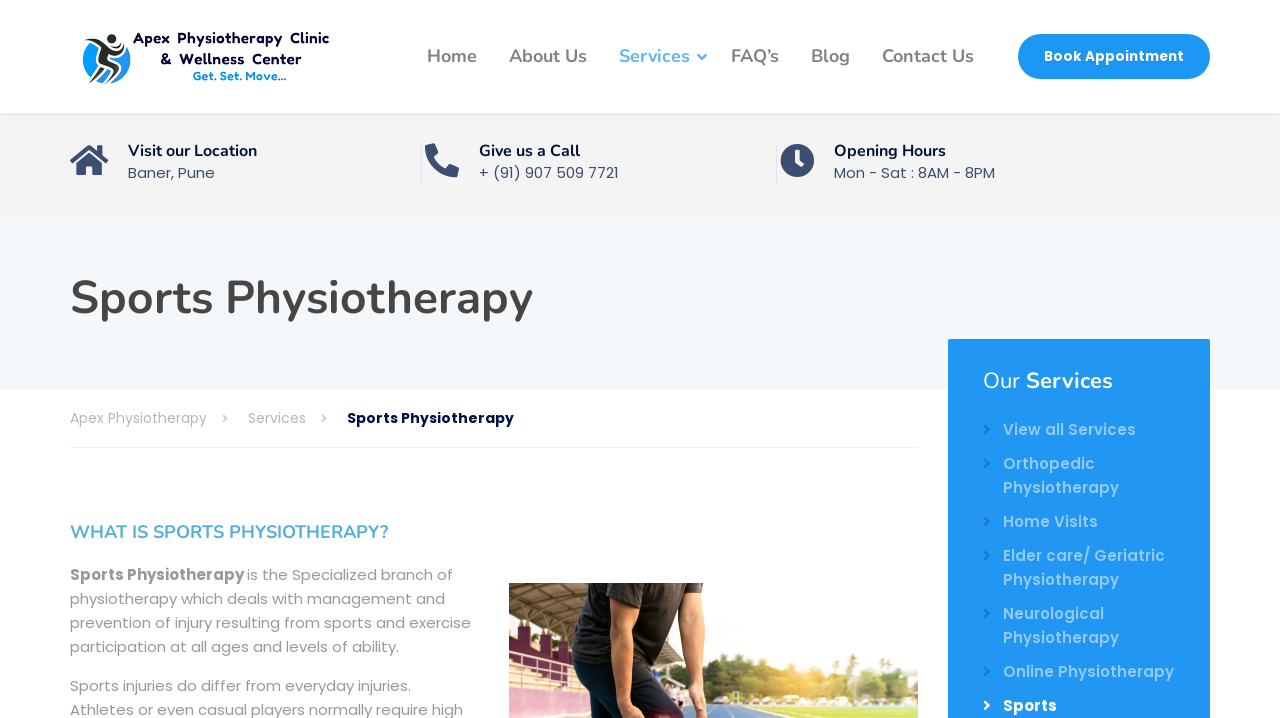What is the specialization of the physiotherapy branch?
Based on the image, give a one-word or short phrase answer.

Sports Physiotherapy